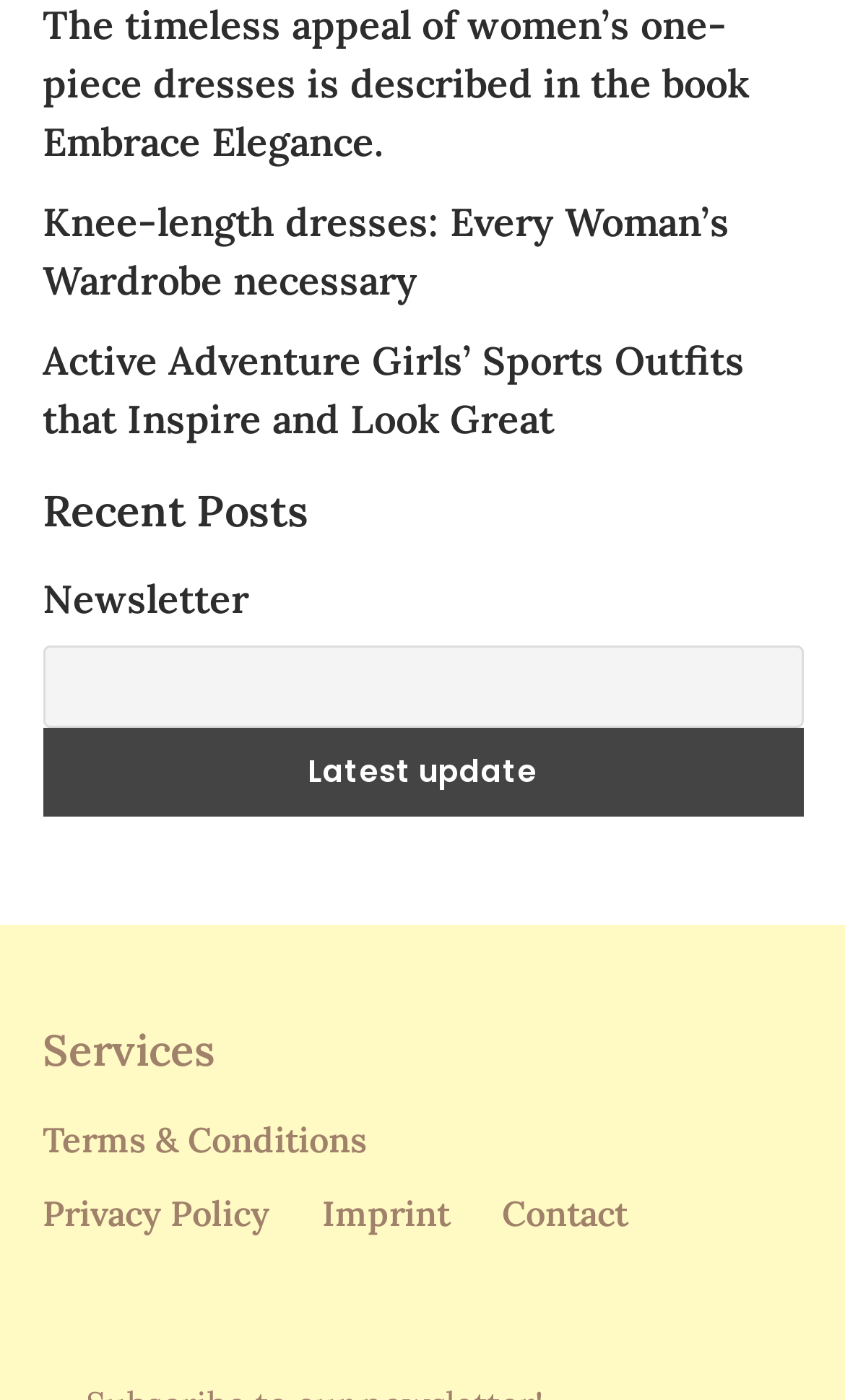How many links are there under 'Services'?
Using the image, respond with a single word or phrase.

1